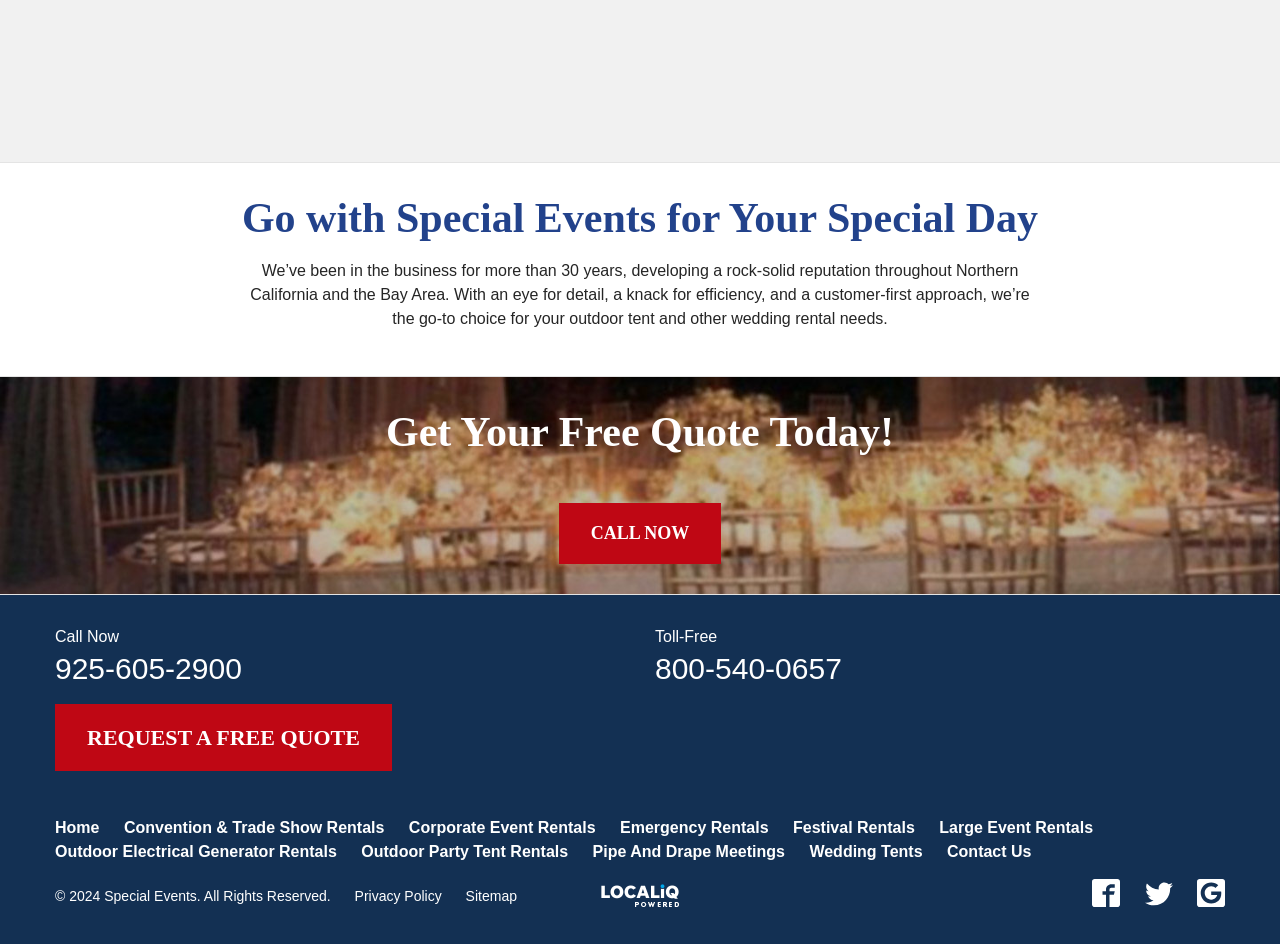Reply to the question with a single word or phrase:
How many years of experience does the company have?

More than 30 years